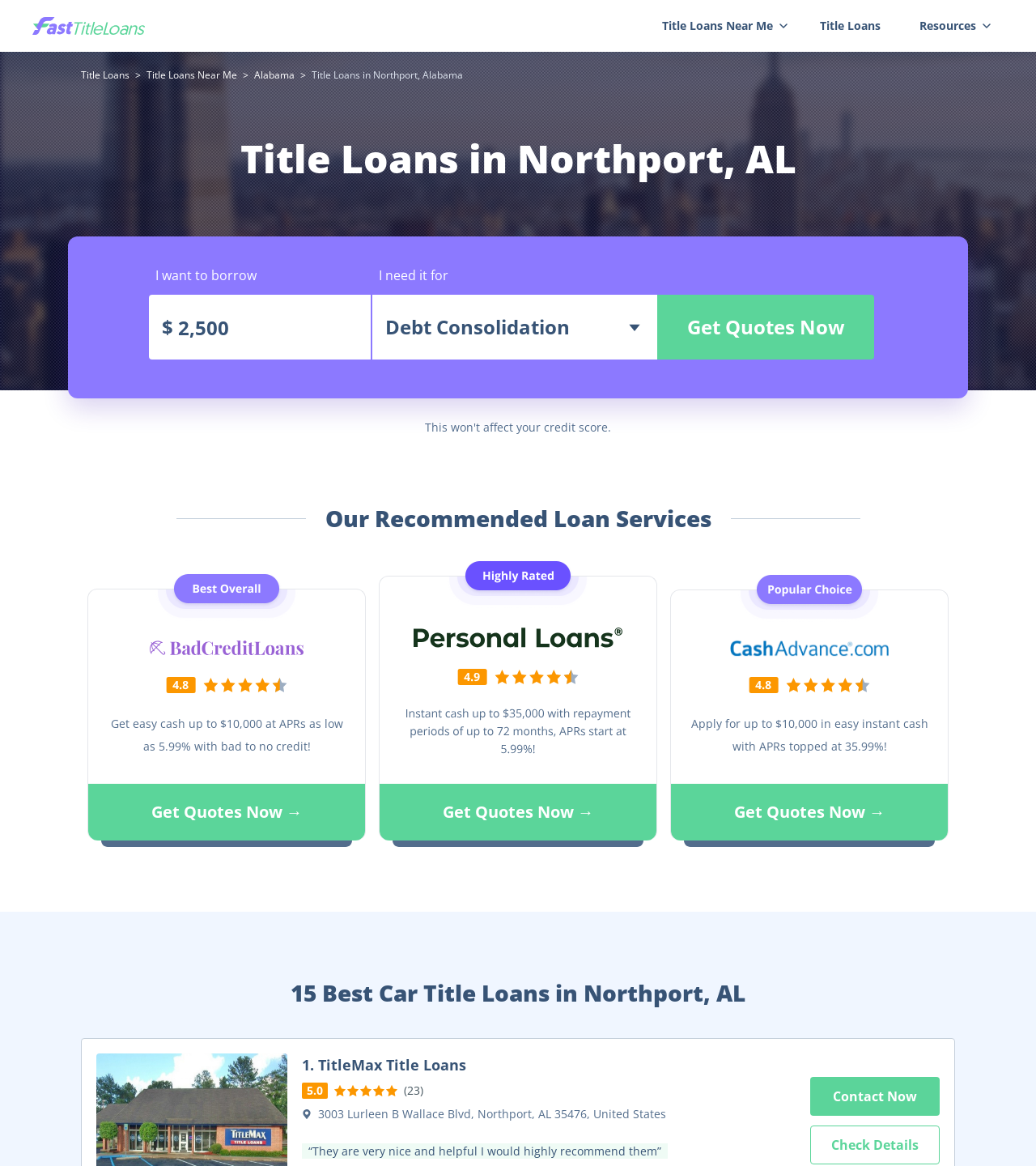What is the address of TitleMax Title Loans?
Please analyze the image and answer the question with as much detail as possible.

The webpage provides the address of TitleMax Title Loans, which is 3003 Lurleen B Wallace Blvd, Northport, AL 35476, United States. This address is likely the location of the lender's office or branch.